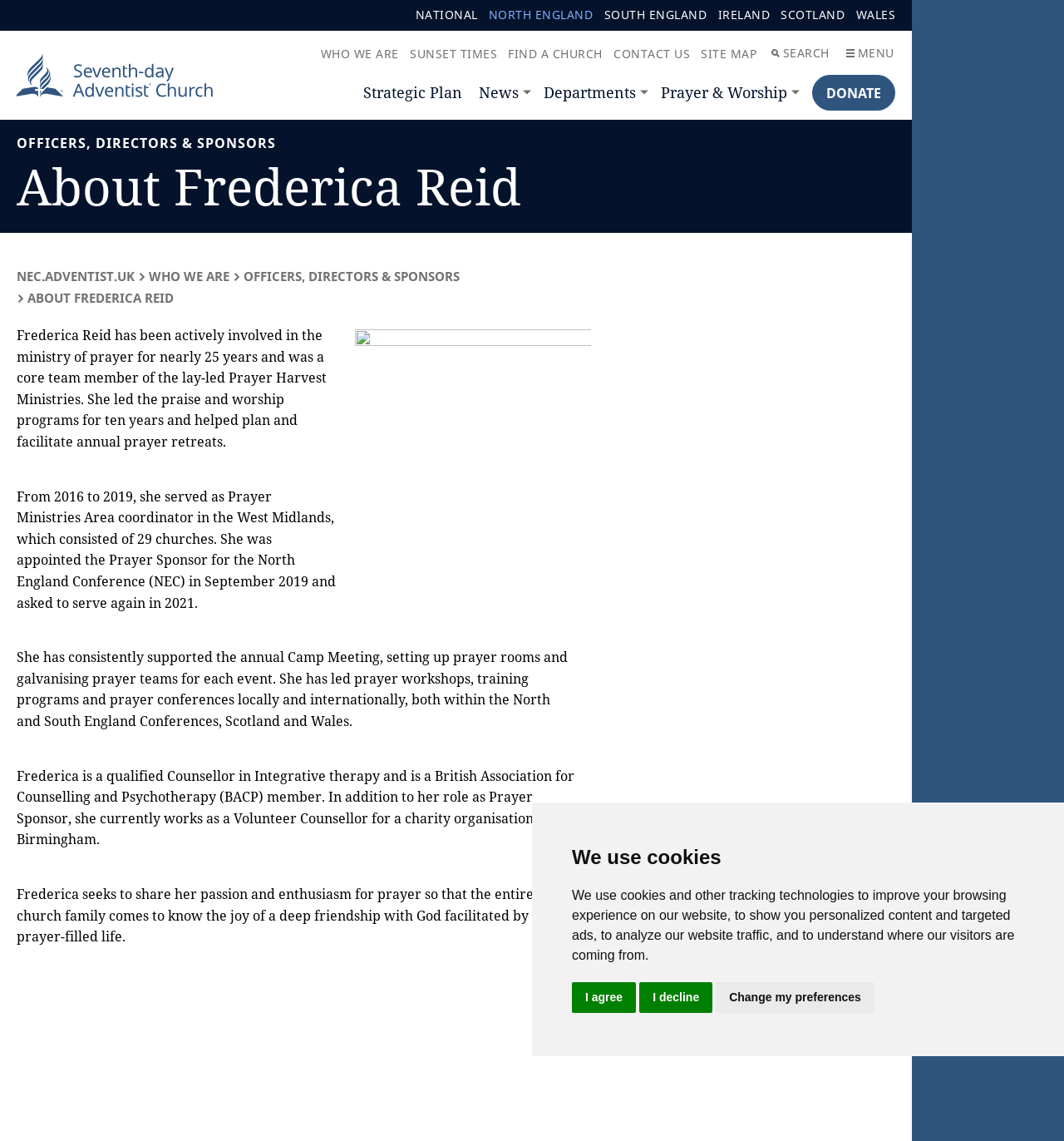How many years has Frederica Reid been involved in the ministry of prayer?
Using the image, provide a detailed and thorough answer to the question.

The webpage states that Frederica Reid has been actively involved in the ministry of prayer for nearly 25 years.